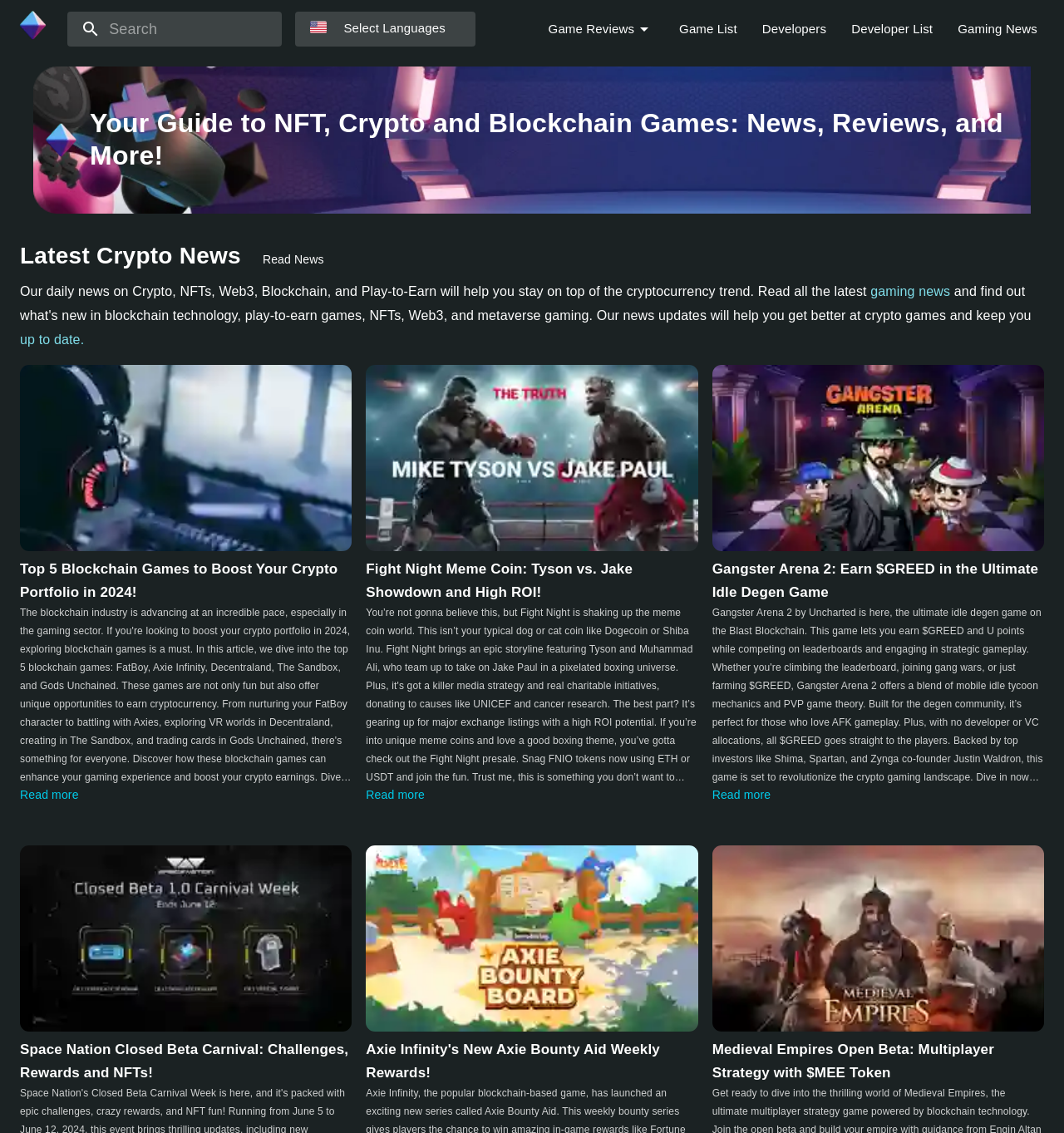Please give a concise answer to this question using a single word or phrase: 
What type of games are mentioned on the webpage?

Blockchain games